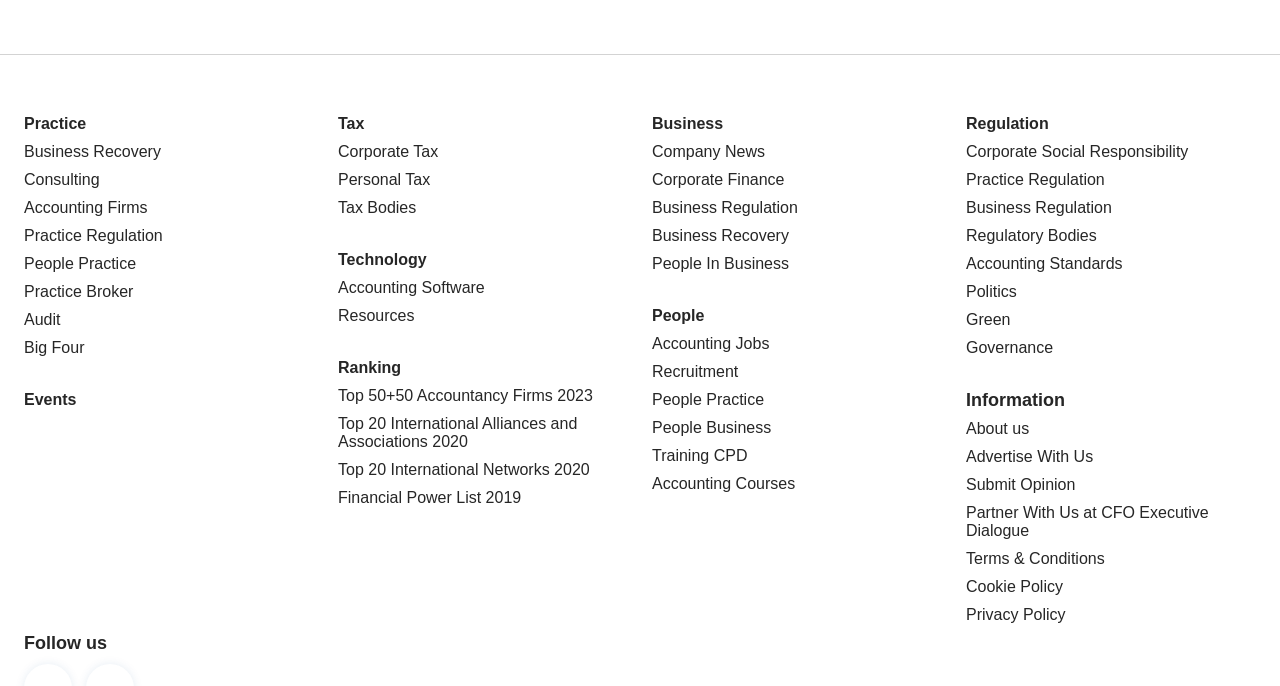Provide a one-word or short-phrase answer to the question:
How many headings are on the webpage?

2